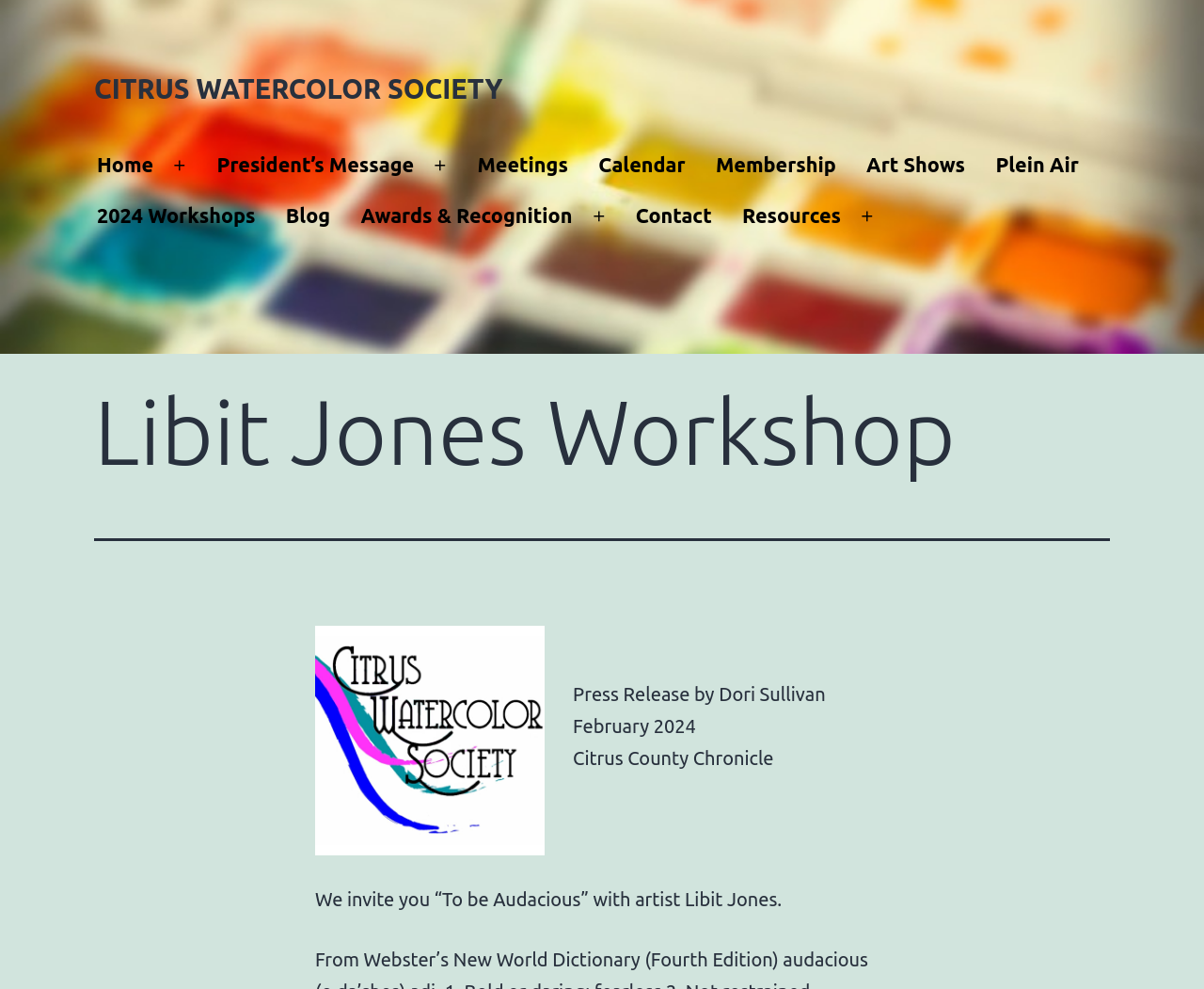Describe all the visual and textual components of the webpage comprehensively.

The webpage is about the Libit Jones Workshop, which is related to the Citrus Watercolor Society. At the top-left corner, there is a link to the Citrus Watercolor Society. Below it, there is a primary navigation menu that spans across the top of the page, containing several links to different sections, including Home, President's Message, Meetings, Calendar, Membership, Art Shows, Plein Air, 2024 Workshops, Blog, Awards & Recognition, Contact, and Resources.

On the left side of the page, there is a header section that contains a heading titled "Libit Jones Workshop". Below the navigation menu, there is a figure, likely an image, positioned slightly to the right of the center of the page.

The main content of the page appears to be a press release, with a title "Press Release by Dori Sullivan" and a date "February 2024" mentioned. The press release is from the Citrus County Chronicle. Below the date, there is a brief description of the workshop, inviting attendees "To be Audacious" with artist Libit Jones.